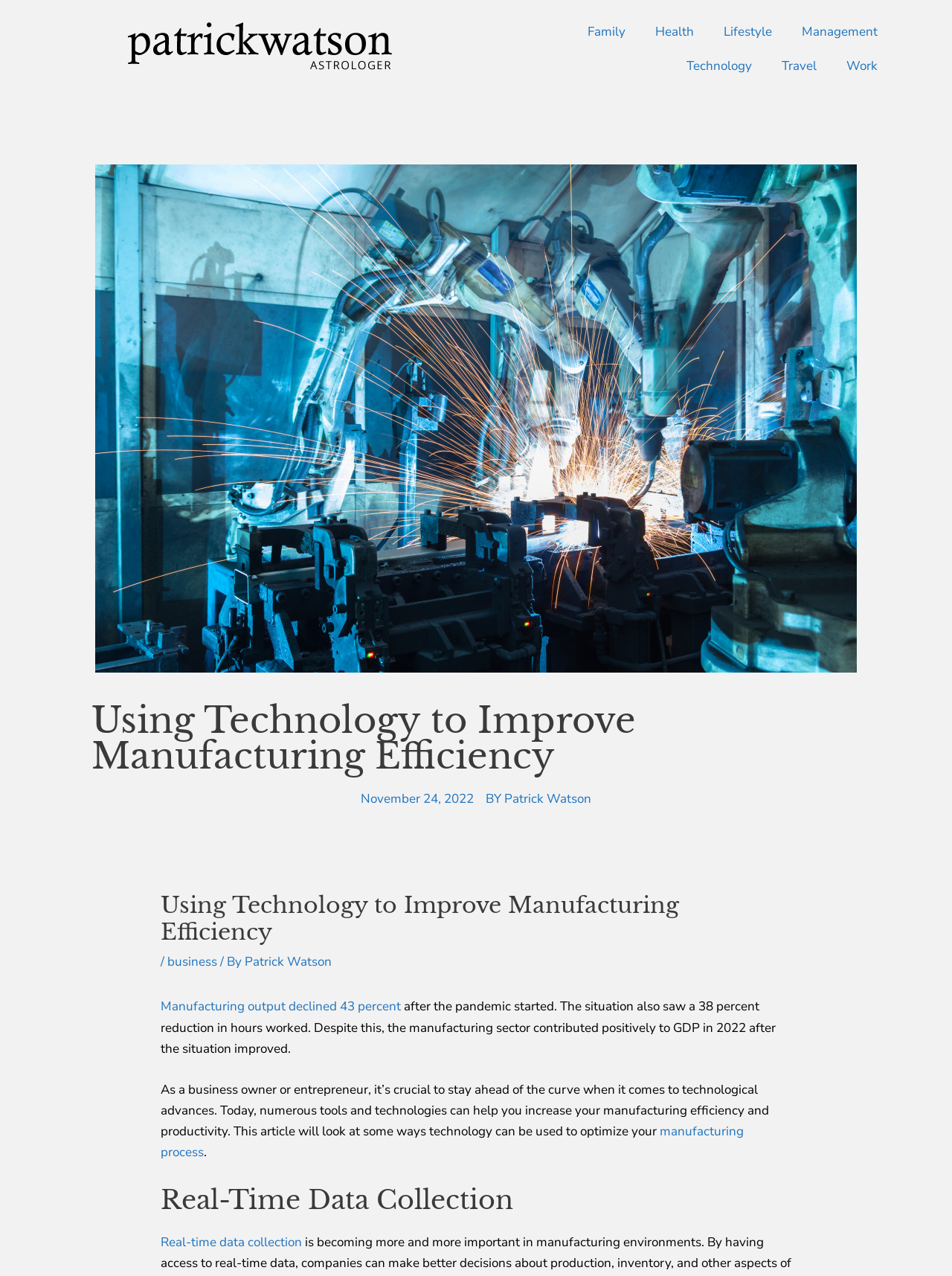Determine the bounding box coordinates of the region to click in order to accomplish the following instruction: "Read about using technology to improve manufacturing efficiency". Provide the coordinates as four float numbers between 0 and 1, specifically [left, top, right, bottom].

[0.096, 0.55, 0.904, 0.606]